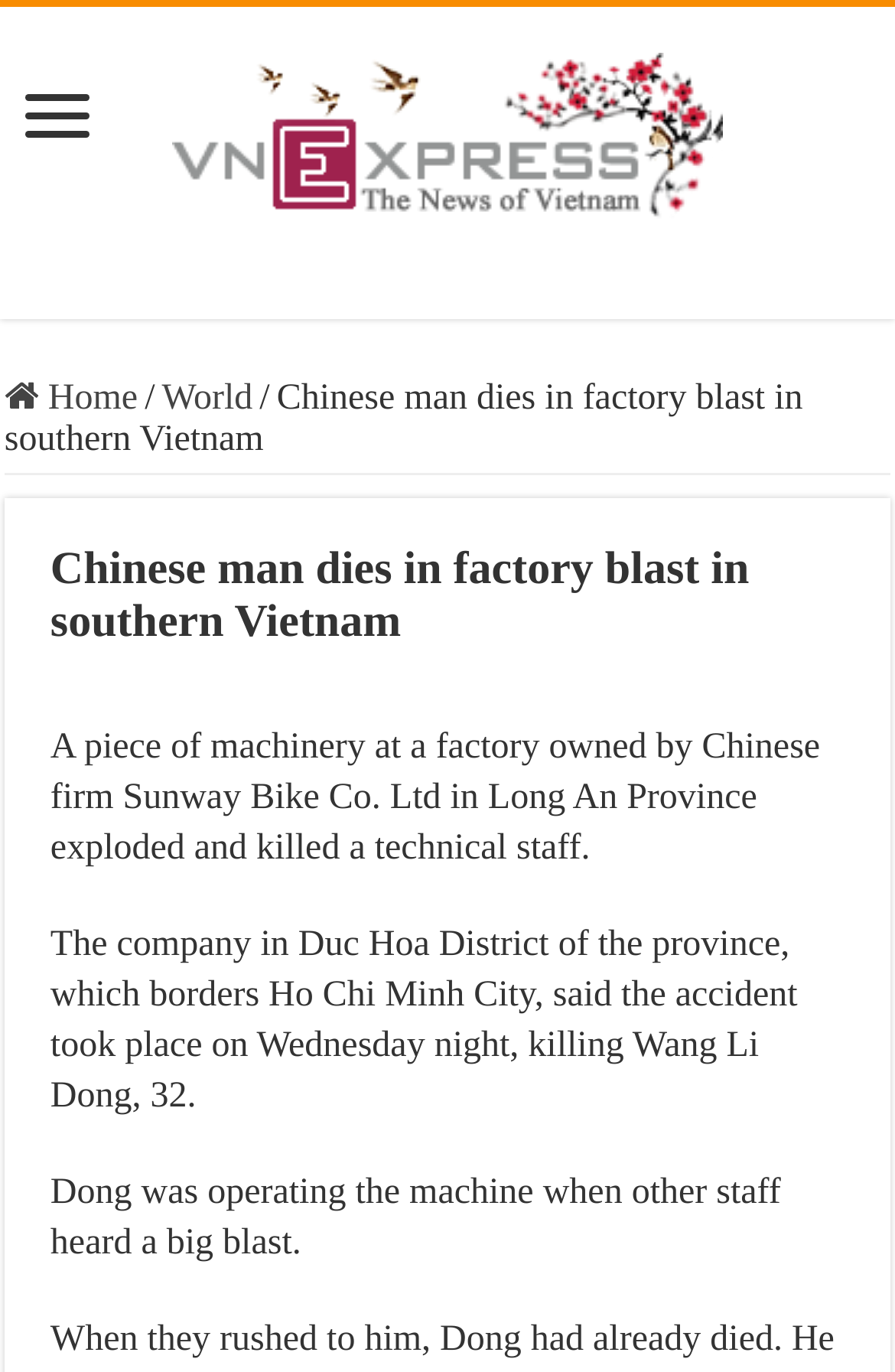What is the location of the factory?
Refer to the image and provide a detailed answer to the question.

Based on the article, it is mentioned that the factory owned by Chinese firm Sunway Bike Co. Ltd is located in Long An Province, which is in southern Vietnam.